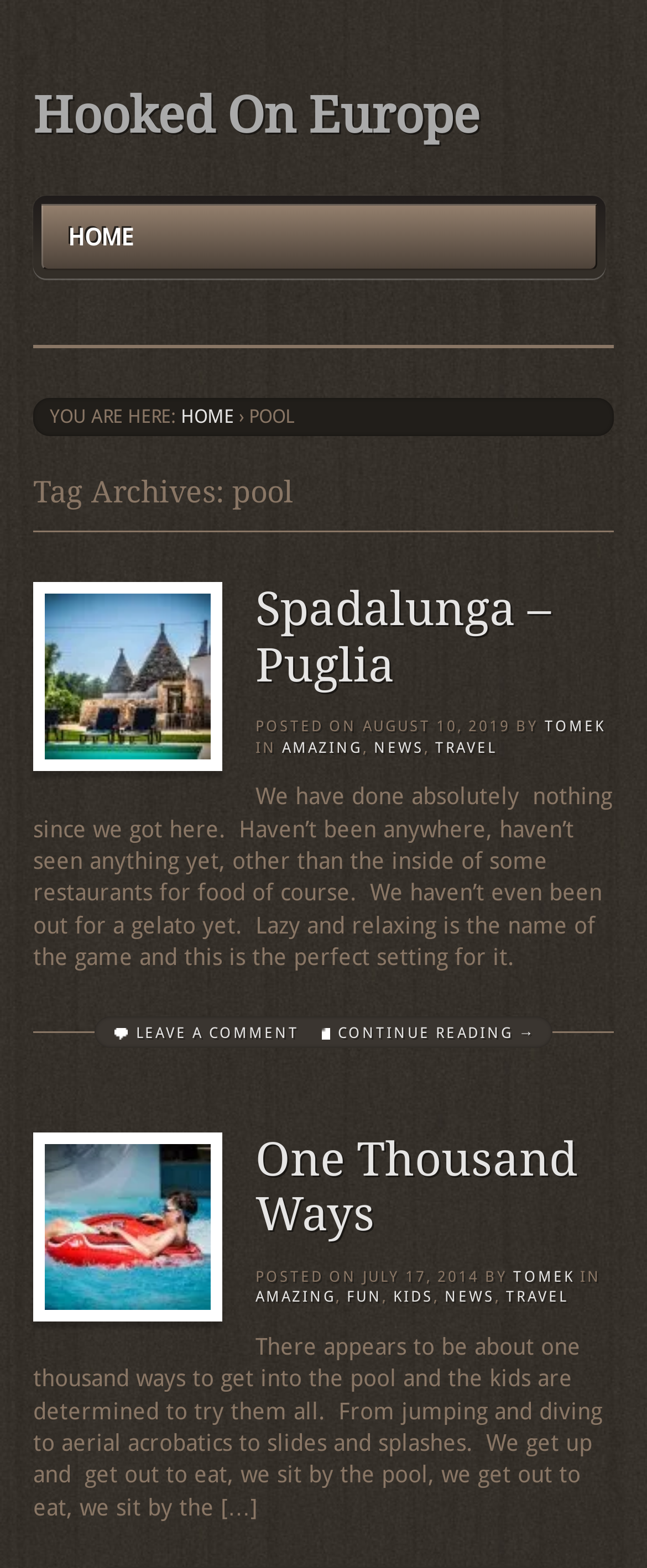Find the bounding box coordinates of the clickable region needed to perform the following instruction: "leave a comment". The coordinates should be provided as four float numbers between 0 and 1, i.e., [left, top, right, bottom].

[0.177, 0.649, 0.488, 0.669]